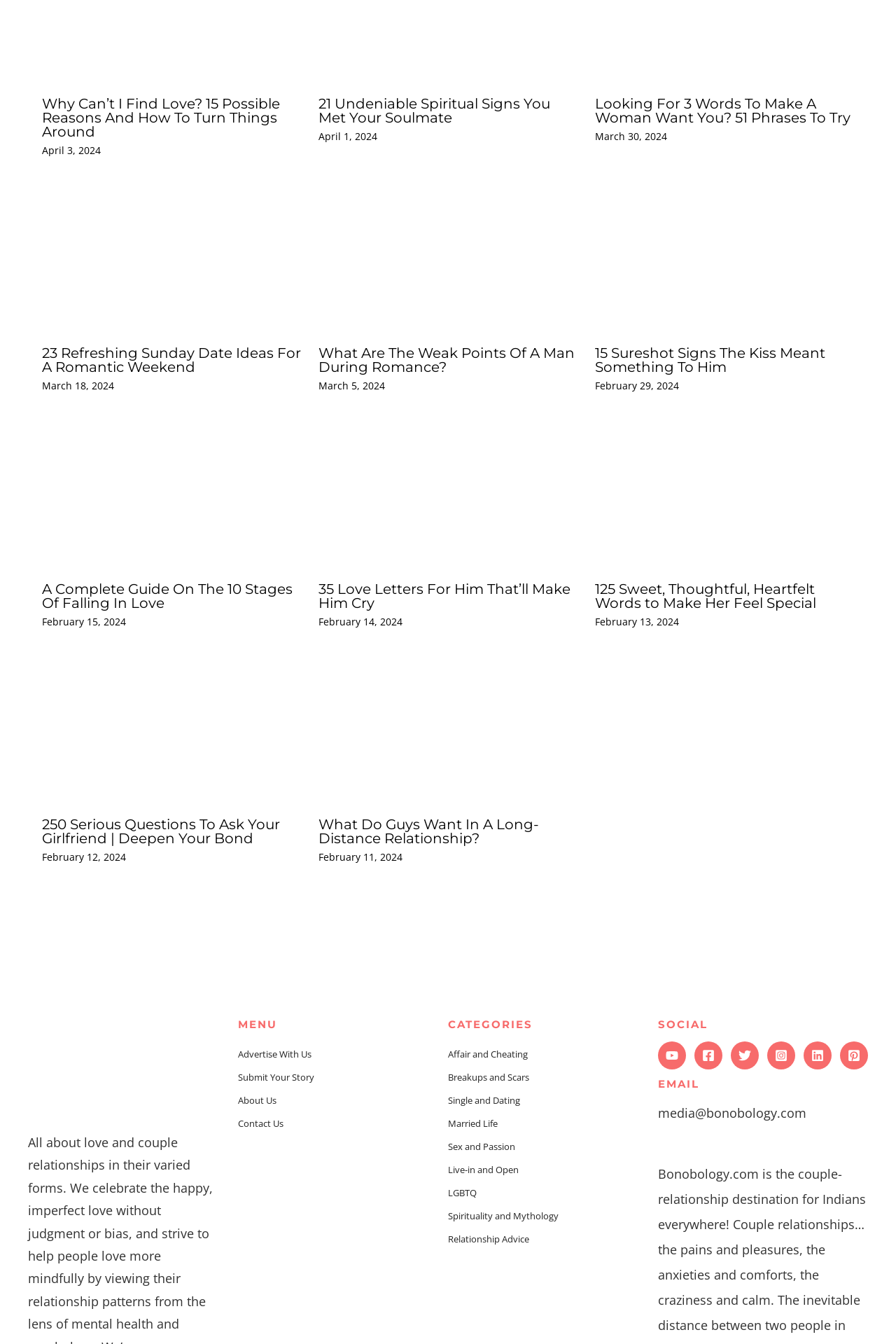Please answer the following question using a single word or phrase: 
What is the topic of the third article?

3 words to make a woman want you